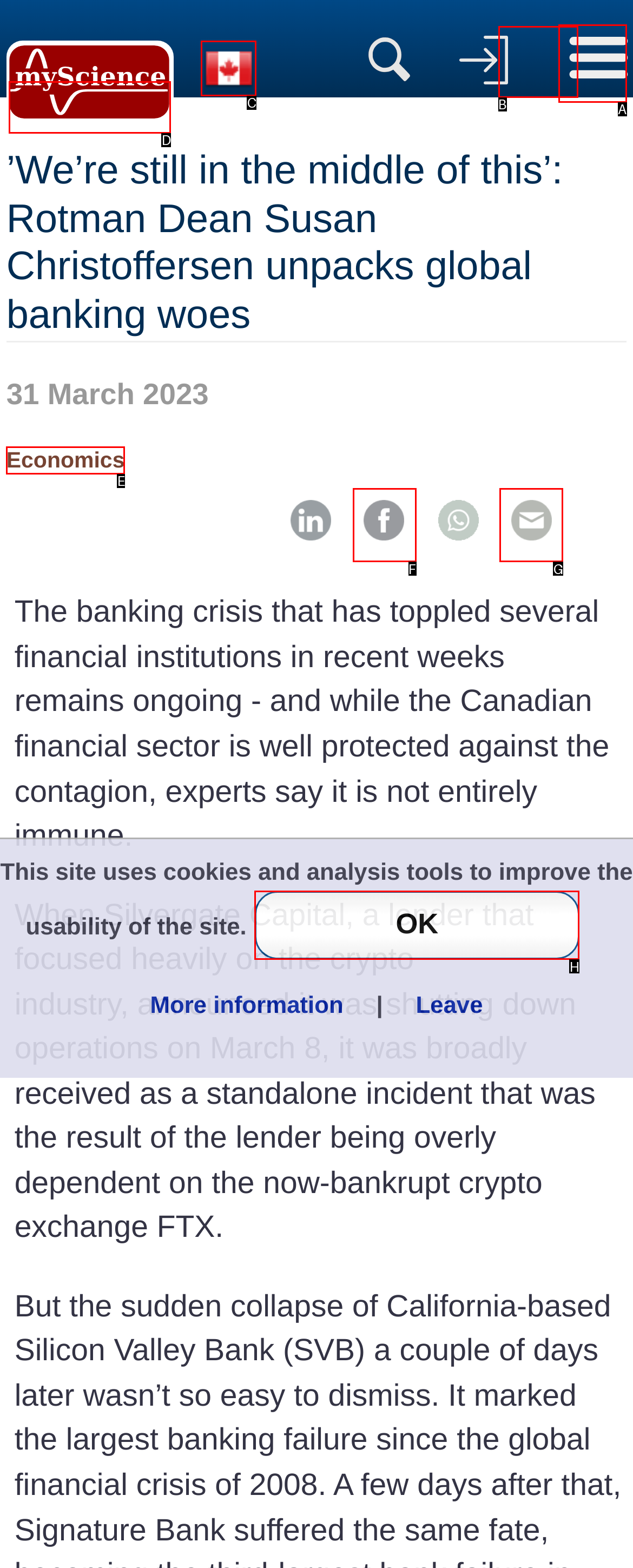Which option should I select to accomplish the task: go to myScience website? Respond with the corresponding letter from the given choices.

D